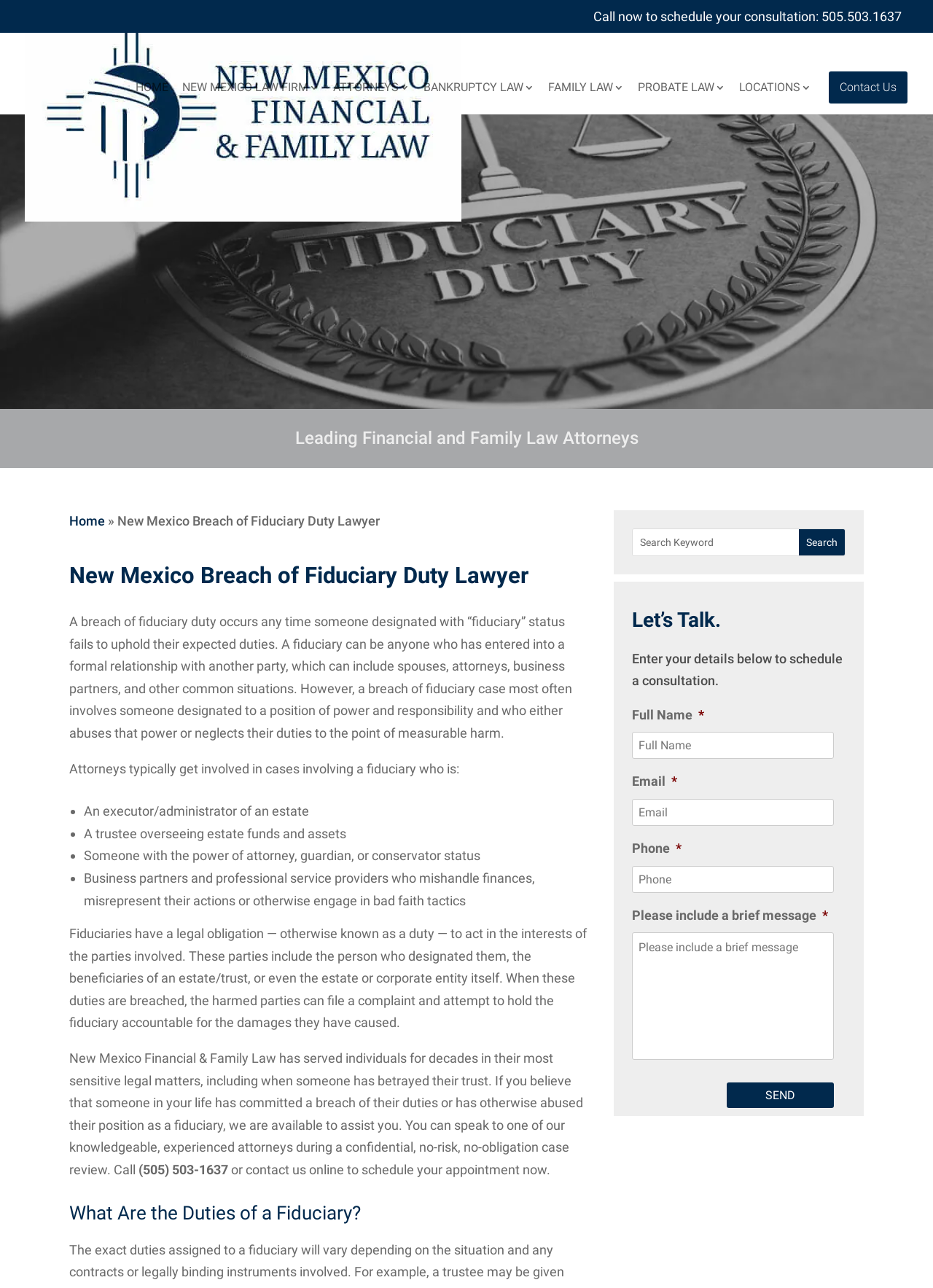What is the phone number to schedule a consultation?
Based on the screenshot, give a detailed explanation to answer the question.

The phone number can be found in the top section of the webpage, next to the 'Call now to schedule your consultation:' text, and also at the bottom of the webpage in the 'New Mexico Financial & Family Law has served individuals...' paragraph.